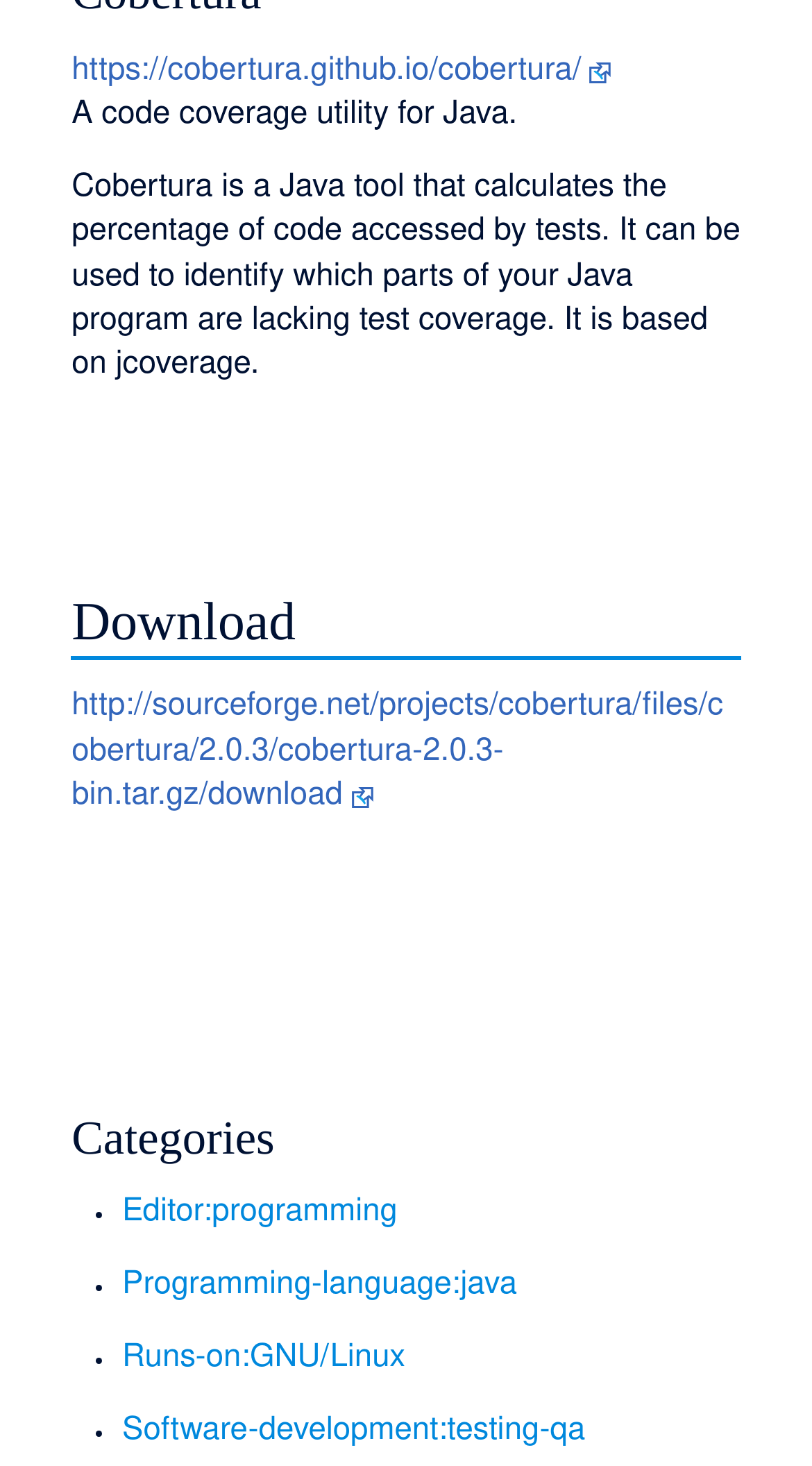Using the description "Read More", locate and provide the bounding box of the UI element.

None